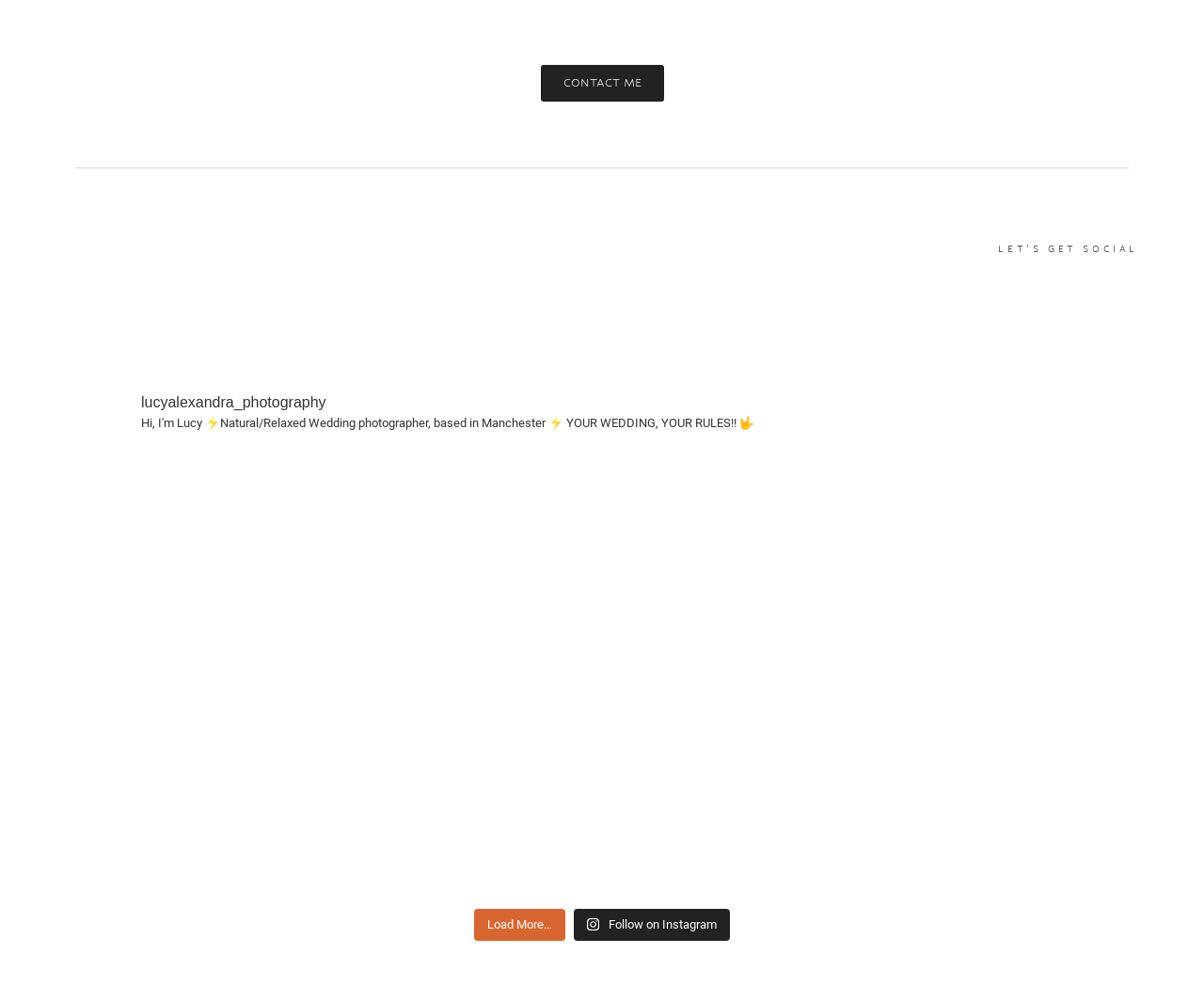Based on the visual content of the image, answer the question thoroughly: What is the photographer's name?

The photographer's name is mentioned in the link 'Lucy Alexandra | Photographer lucyalexandra_photography Hi, I'm Lucy ⚡Natural/Relaxed Wedding photographer, based in Manchester ⚡ YOUR WEDDING, YOUR RULES!! 🤟'.